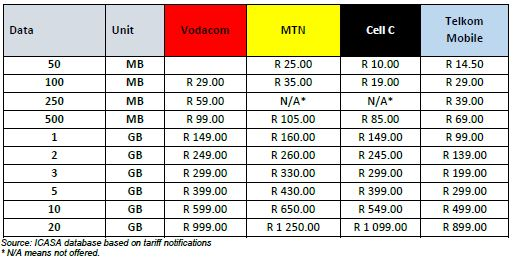Provide a one-word or short-phrase answer to the question:
What does 'N/A' indicate in the table?

Not available